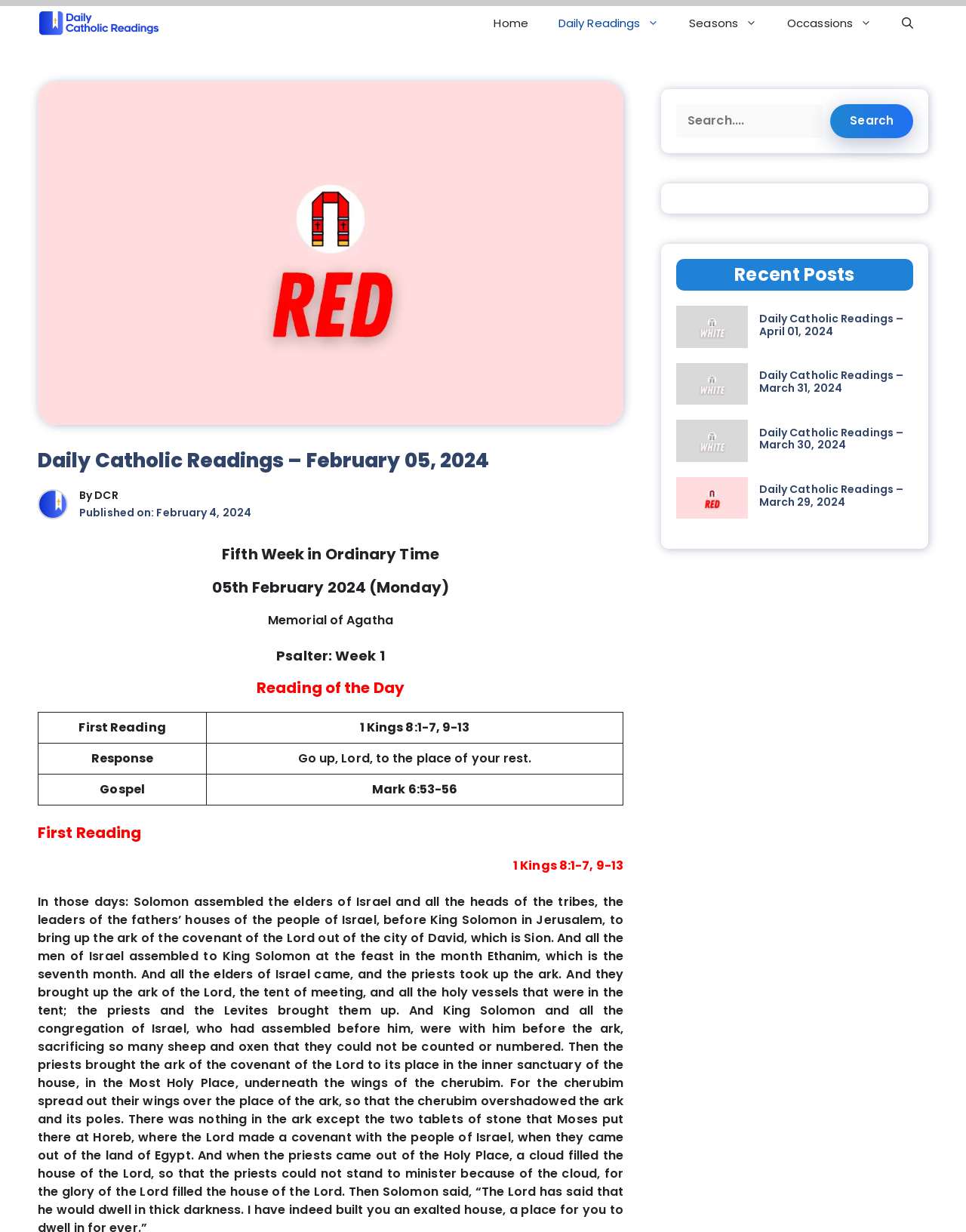Identify the bounding box coordinates for the element that needs to be clicked to fulfill this instruction: "Search for a reading". Provide the coordinates in the format of four float numbers between 0 and 1: [left, top, right, bottom].

[0.7, 0.085, 0.945, 0.112]